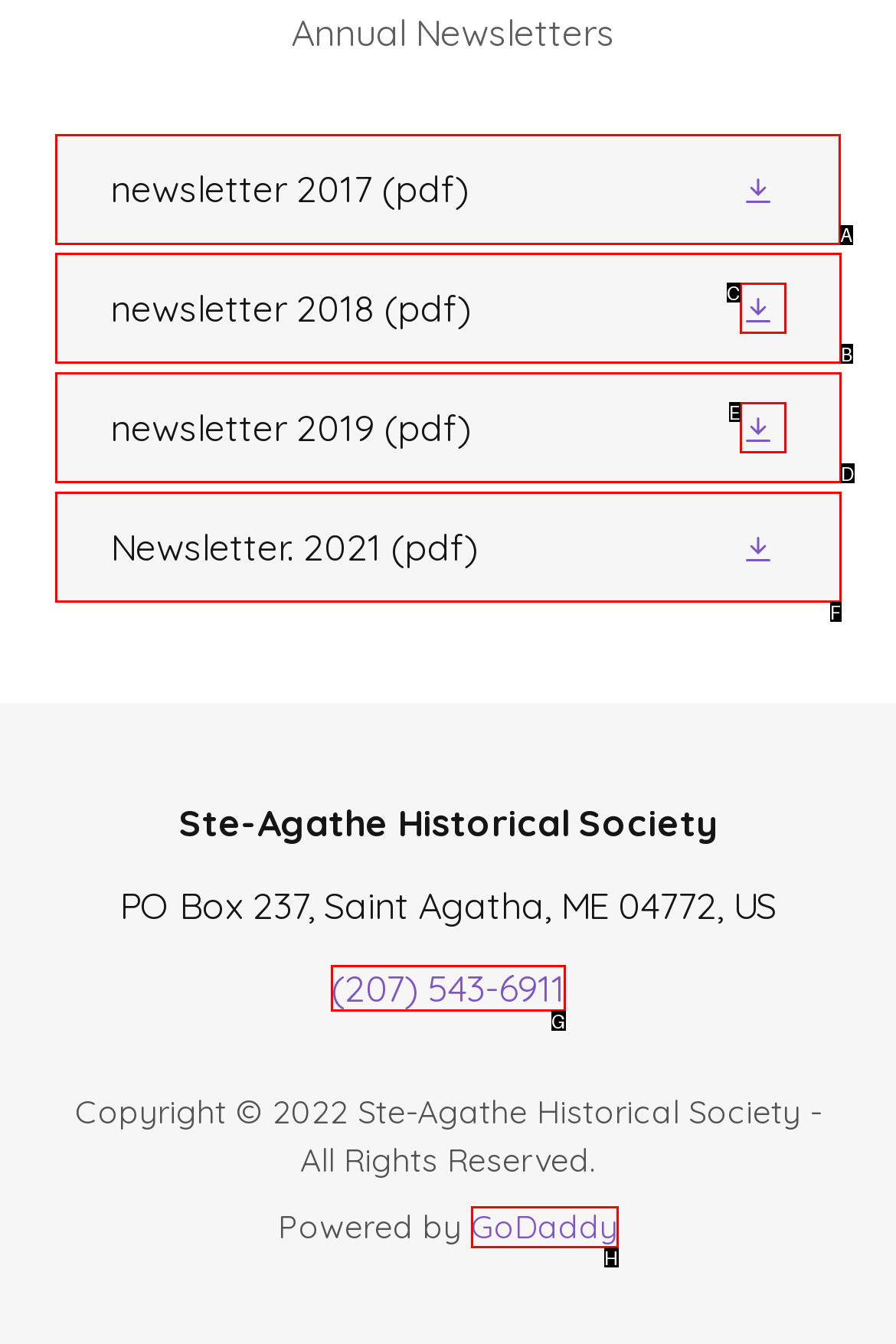Identify the letter of the UI element needed to carry out the task: Download newsletter 2017
Reply with the letter of the chosen option.

A